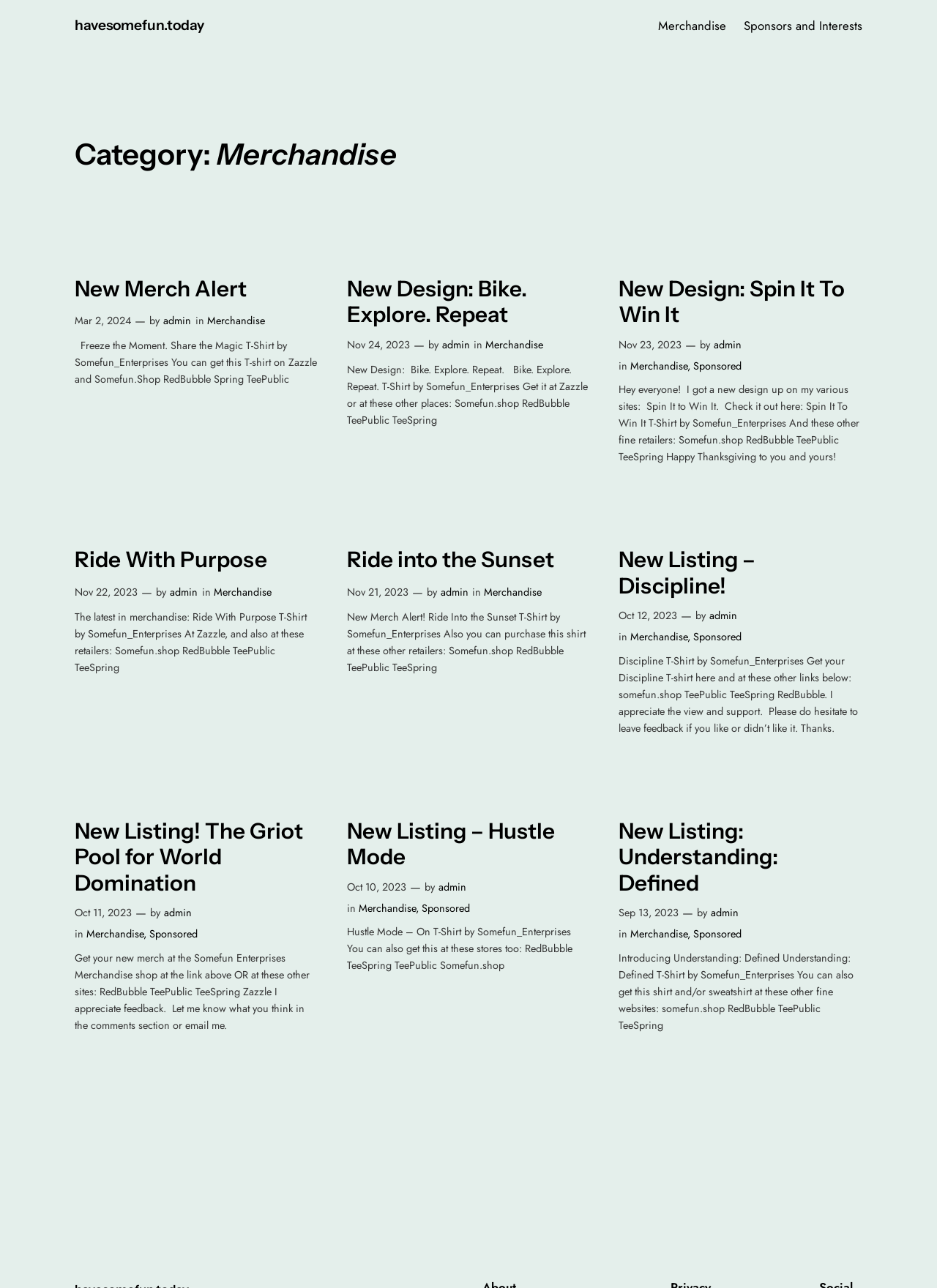What is the category of the merchandise? From the image, respond with a single word or brief phrase.

Merchandise